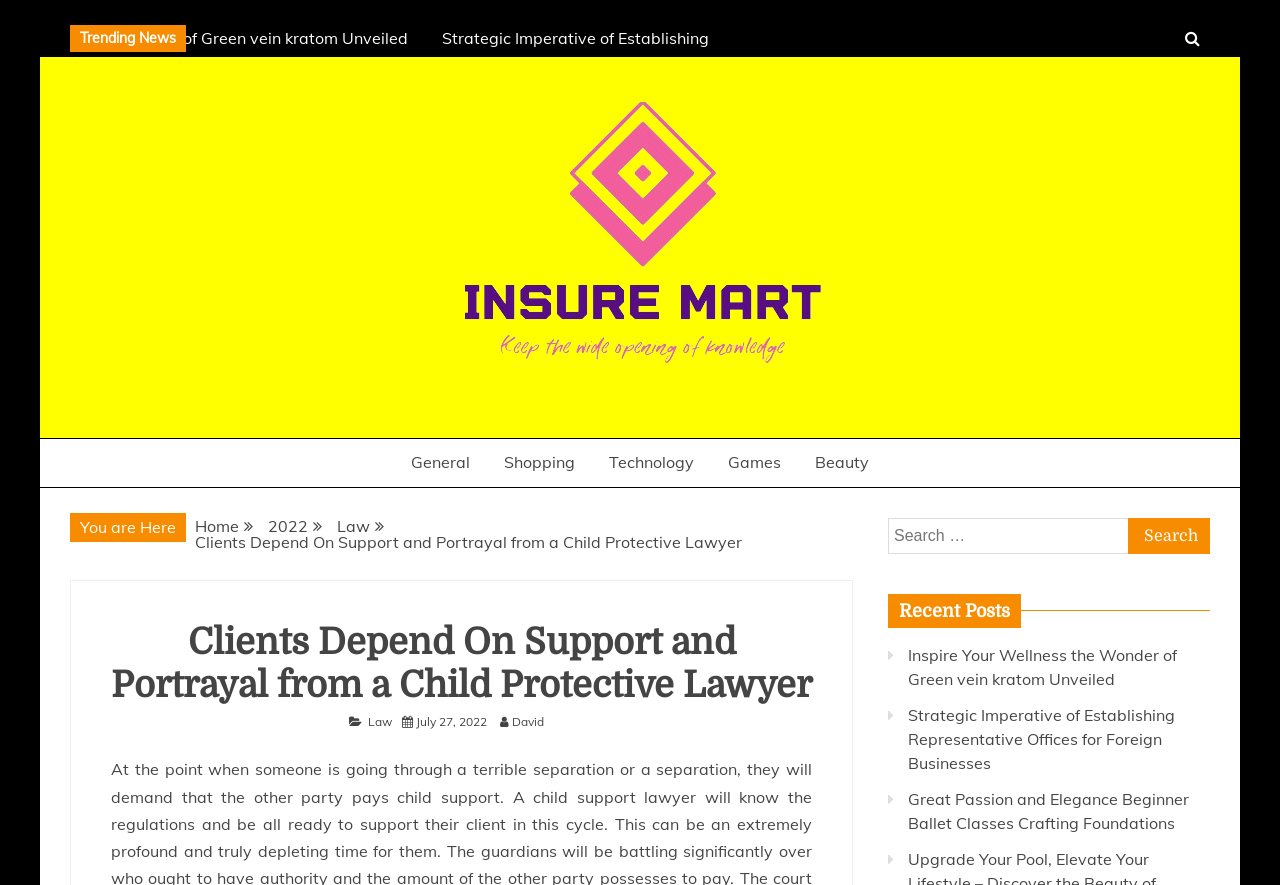Show me the bounding box coordinates of the clickable region to achieve the task as per the instruction: "Visit 'FAQ page'".

None